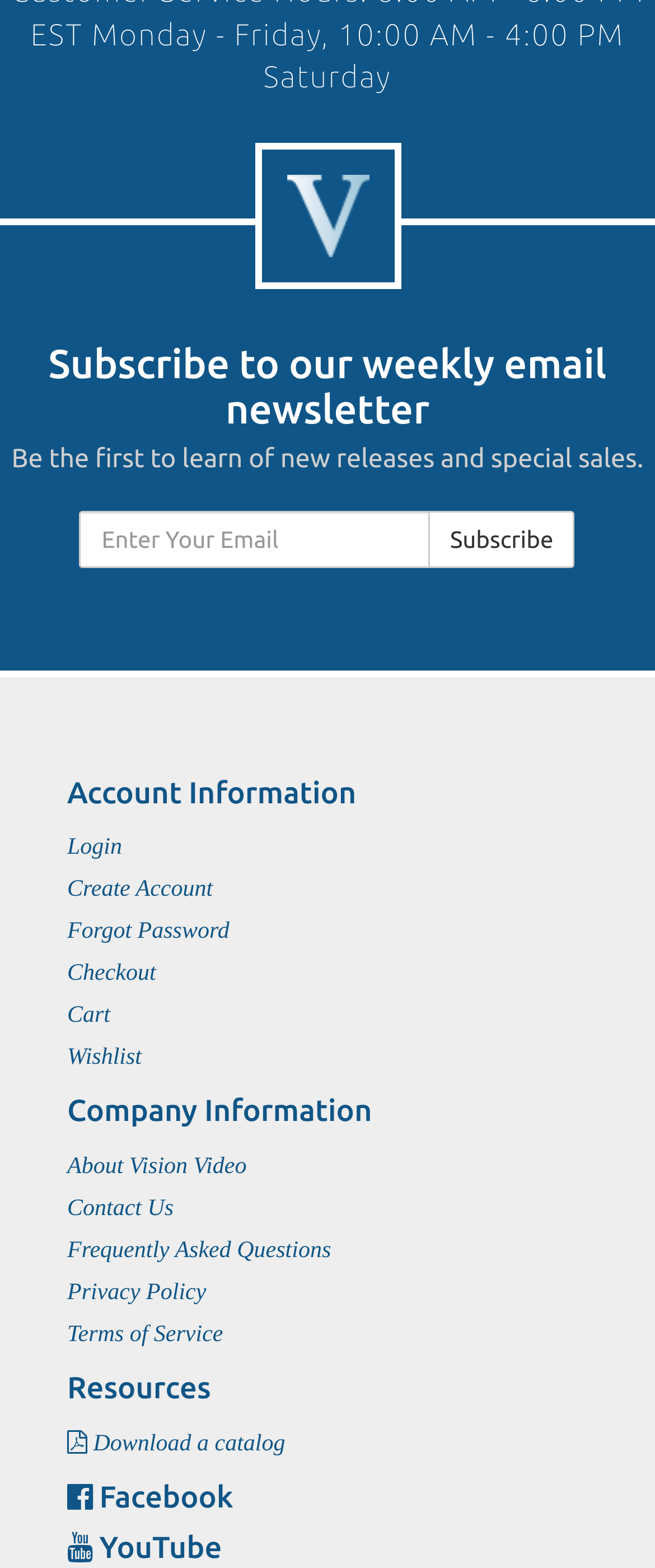Based on the element description, predict the bounding box coordinates (top-left x, top-left y, bottom-right x, bottom-right y) for the UI element in the screenshot: Privacy Policy

[0.103, 0.812, 0.962, 0.838]